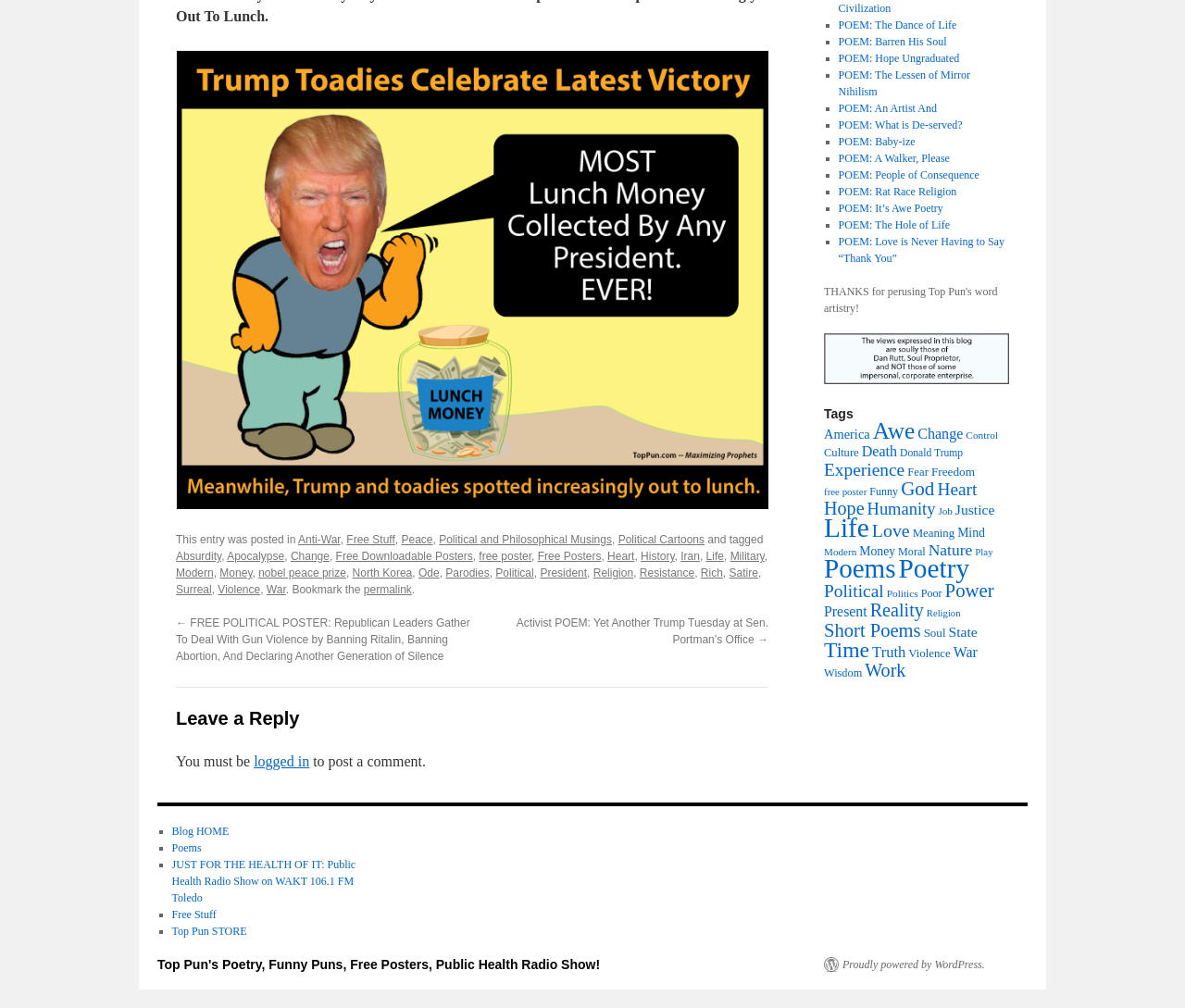Please specify the bounding box coordinates of the clickable region necessary for completing the following instruction: "Read the 'Leave a Reply' section". The coordinates must consist of four float numbers between 0 and 1, i.e., [left, top, right, bottom].

[0.148, 0.699, 0.648, 0.728]